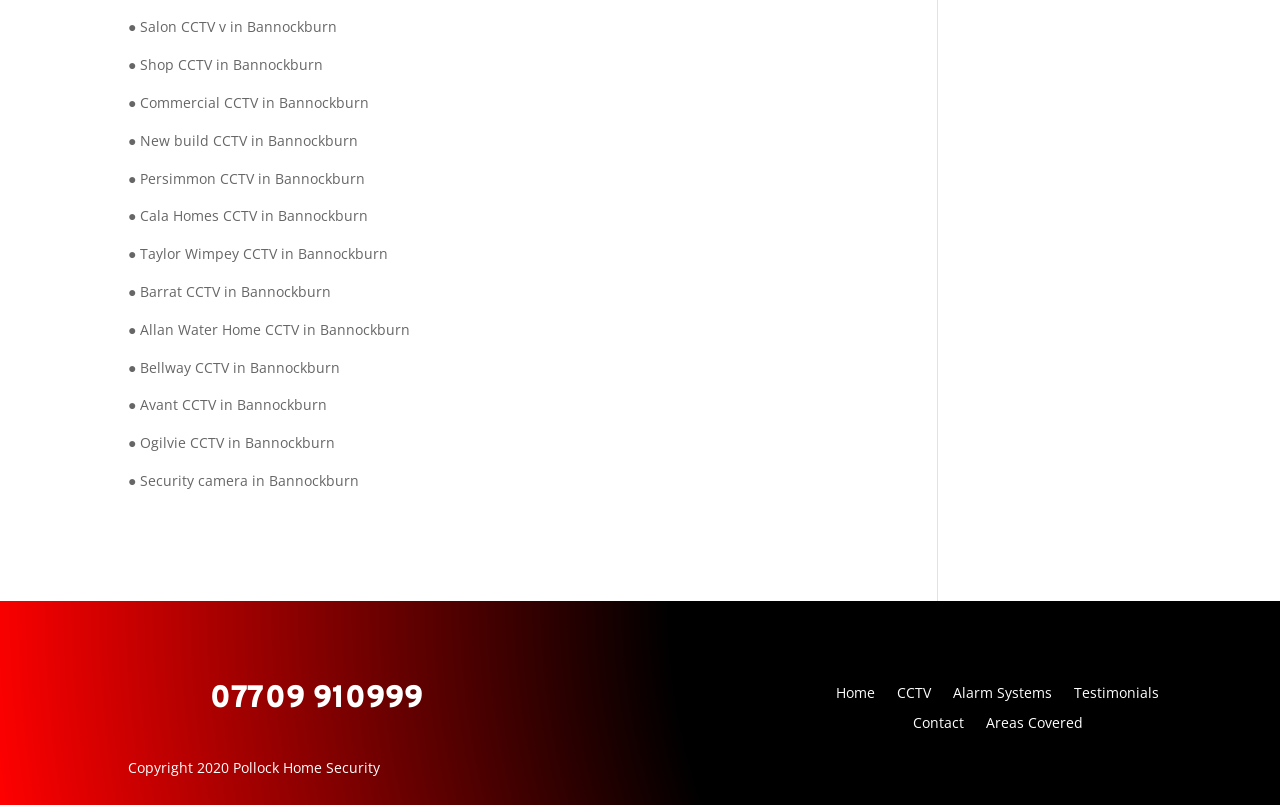Determine the bounding box coordinates of the UI element described by: "Alarm Systems".

[0.745, 0.852, 0.822, 0.879]